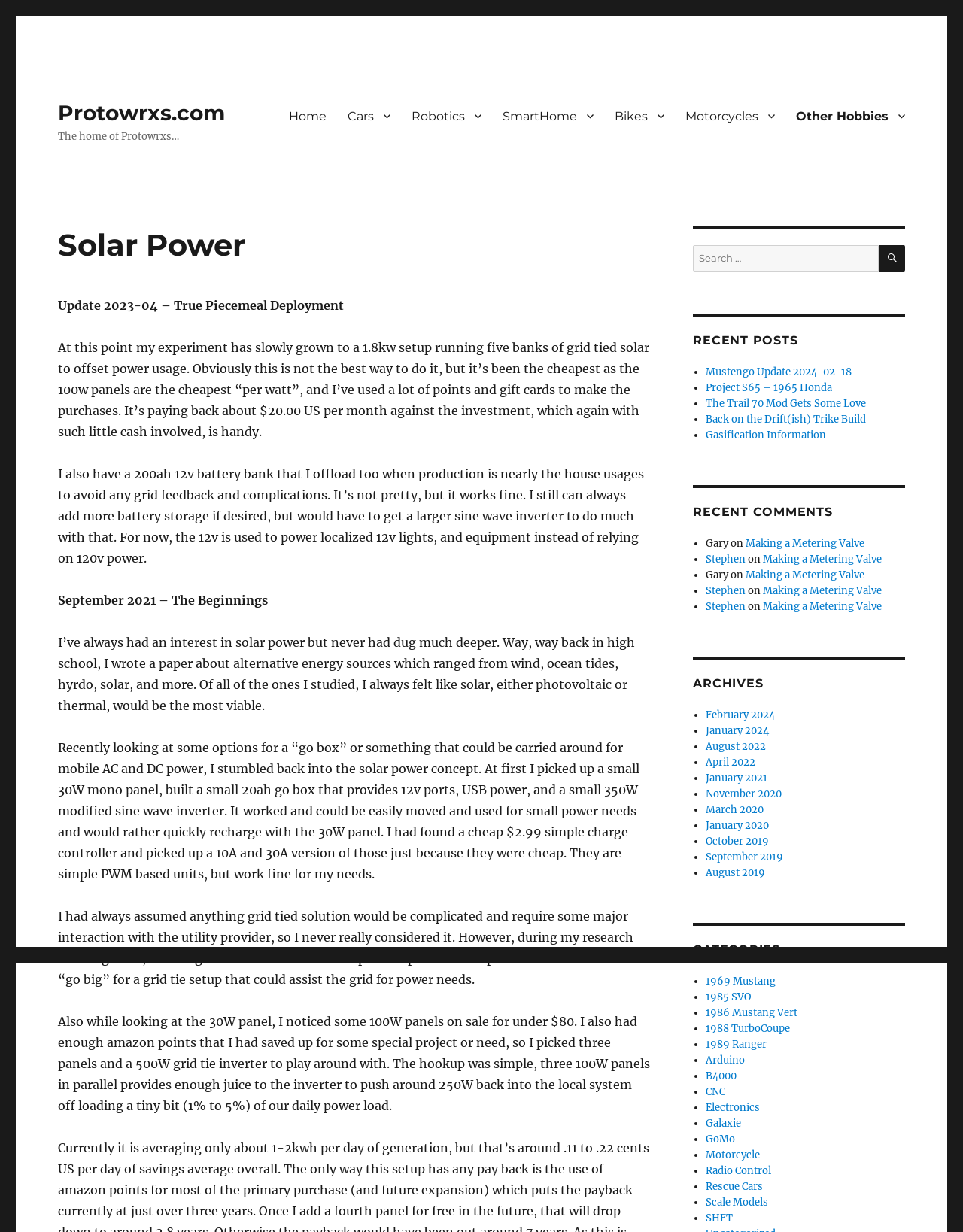Find the bounding box coordinates of the area to click in order to follow the instruction: "Click on the 'Home' link".

[0.289, 0.081, 0.35, 0.107]